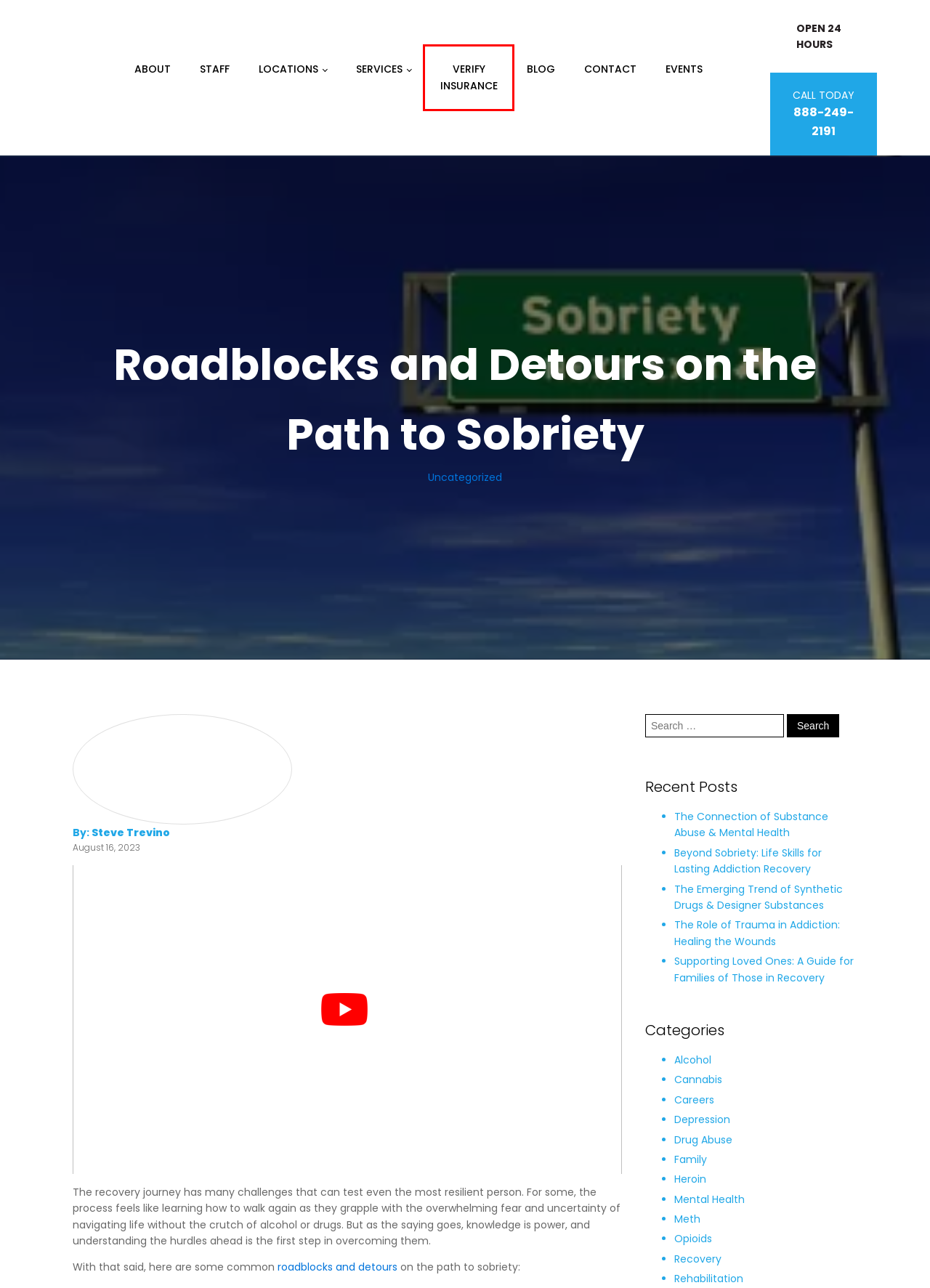Given a screenshot of a webpage with a red bounding box around a UI element, please identify the most appropriate webpage description that matches the new webpage after you click on the element. Here are the candidates:
A. Supporting Loved Ones: A Guide for Families of Those in Recovery | More Than Rehab
B. The Role of Trauma in Addiction: Healing the Wounds | More Than Rehab
C. Events | More Than Rehab
D. Drug & Alcohol Treatments Services At More Than Rehab
E. The Emerging Trend of Synthetic Drugs & Designer Substances | More Than Rehab
F. Does Your Insurance Pay For Drug Rehab? | More Than Rehab
G. Staff At More Than Rehab | Substance Abuse Rehabilitation
H. Beyond Sobriety: Life Skills for Lasting Addiction Recovery | More Than Rehab

F